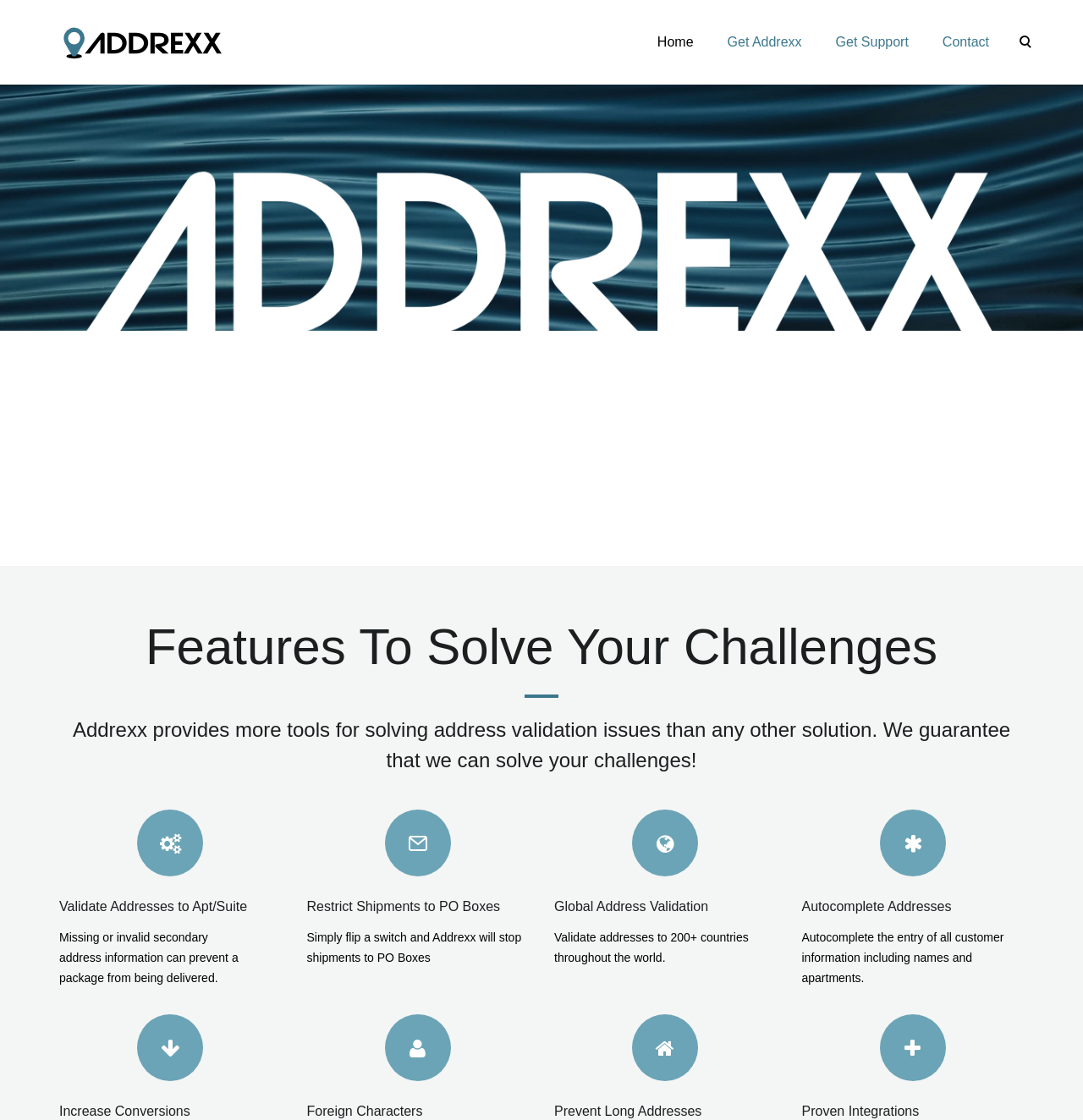What can prevent a package from being delivered?
Refer to the screenshot and answer in one word or phrase.

Missing or invalid secondary address information